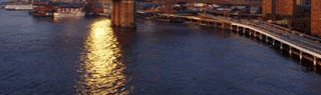Generate an elaborate caption that covers all aspects of the image.

The image captures a stunning view of a waterway, likely in an urban setting, where the soft glow of sunset reflects off the water's surface. Towering structures, possibly bridges or piers, dominate the scene, with their silhouettes prominently juxtaposed against the shimmering backdrop. Along the banks of the waterway, you can see a gently curving road, indicative of an intricate network of infrastructure. The ambiance suggests a tranquil evening, bringing forth a serene yet vibrant atmosphere that highlights the beauty of city life and its relationship with nature.